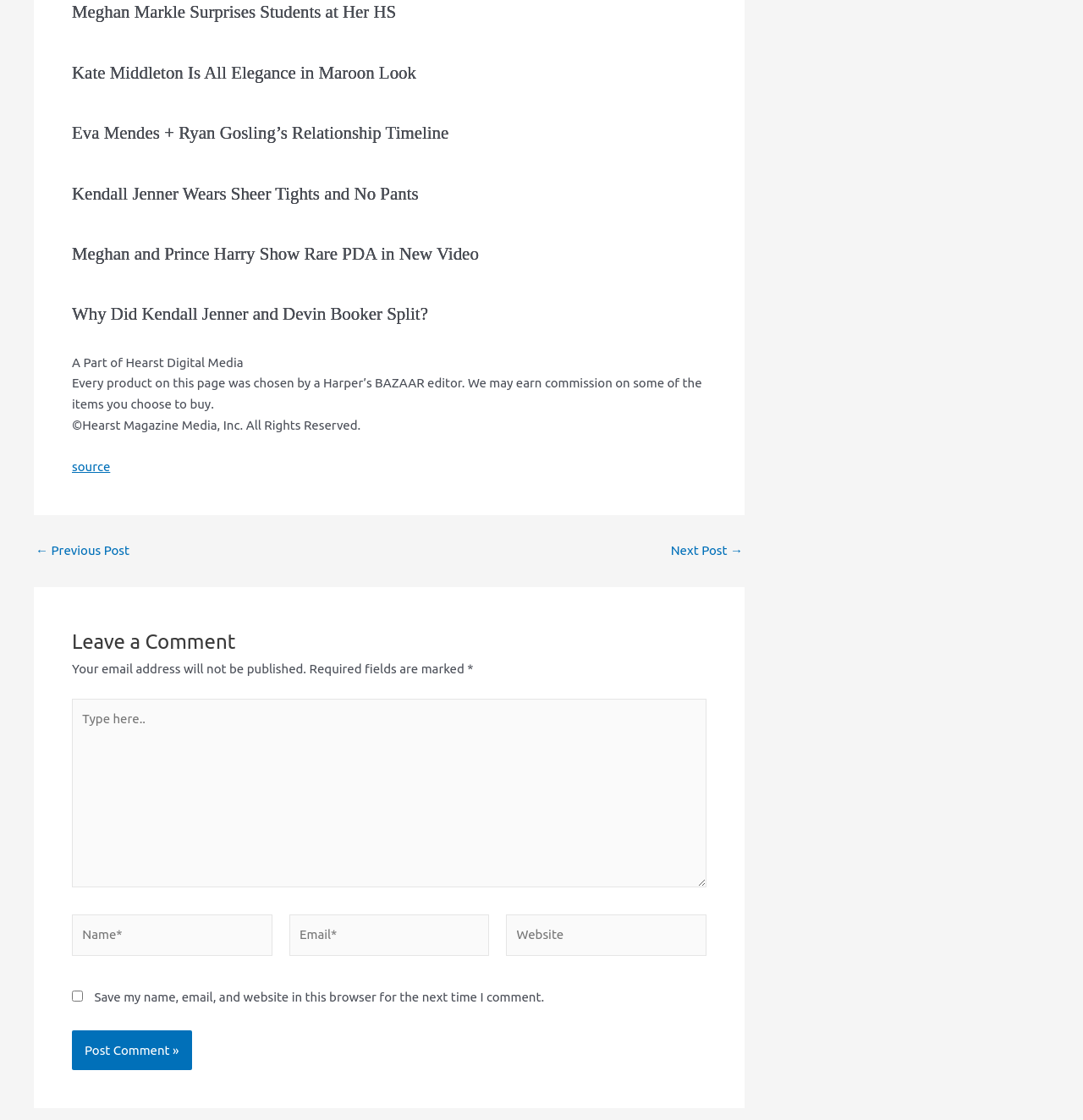Highlight the bounding box of the UI element that corresponds to this description: "parent_node: Website name="url" placeholder="Website"".

[0.467, 0.816, 0.652, 0.854]